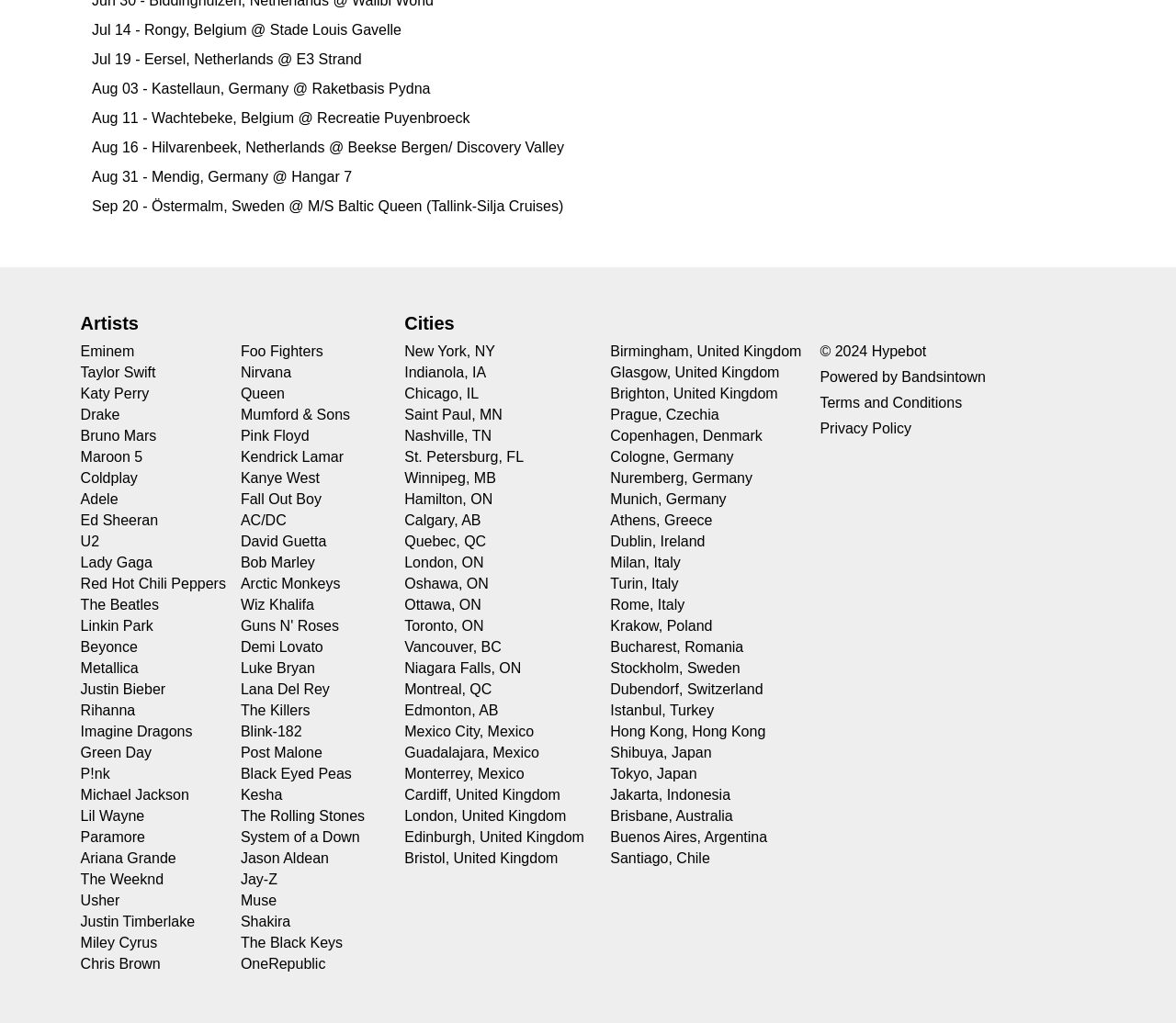Locate the bounding box coordinates of the area to click to fulfill this instruction: "Explore music by Taylor Swift". The bounding box should be presented as four float numbers between 0 and 1, in the order [left, top, right, bottom].

[0.068, 0.357, 0.132, 0.373]